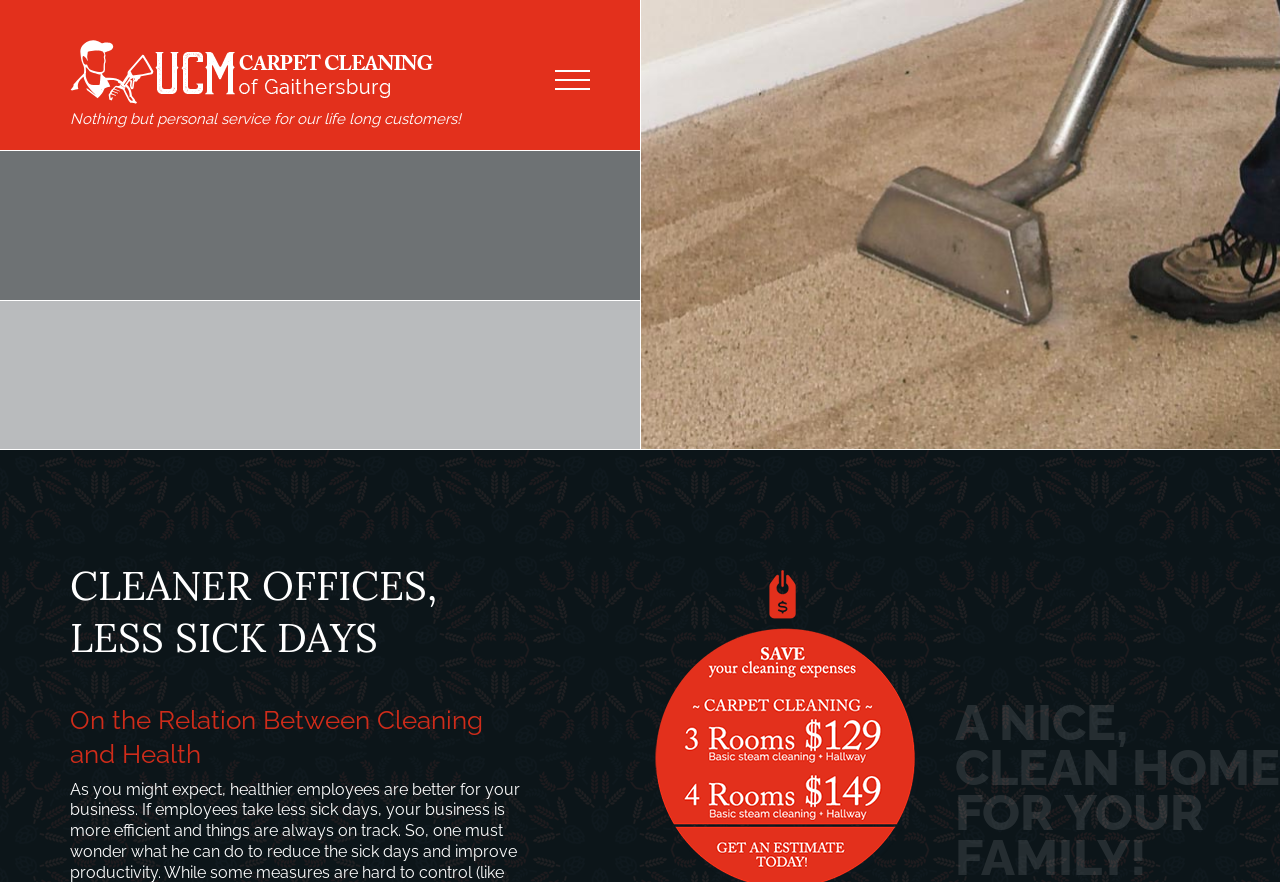What is the tone of the company's message? Using the information from the screenshot, answer with a single word or phrase.

Personal service